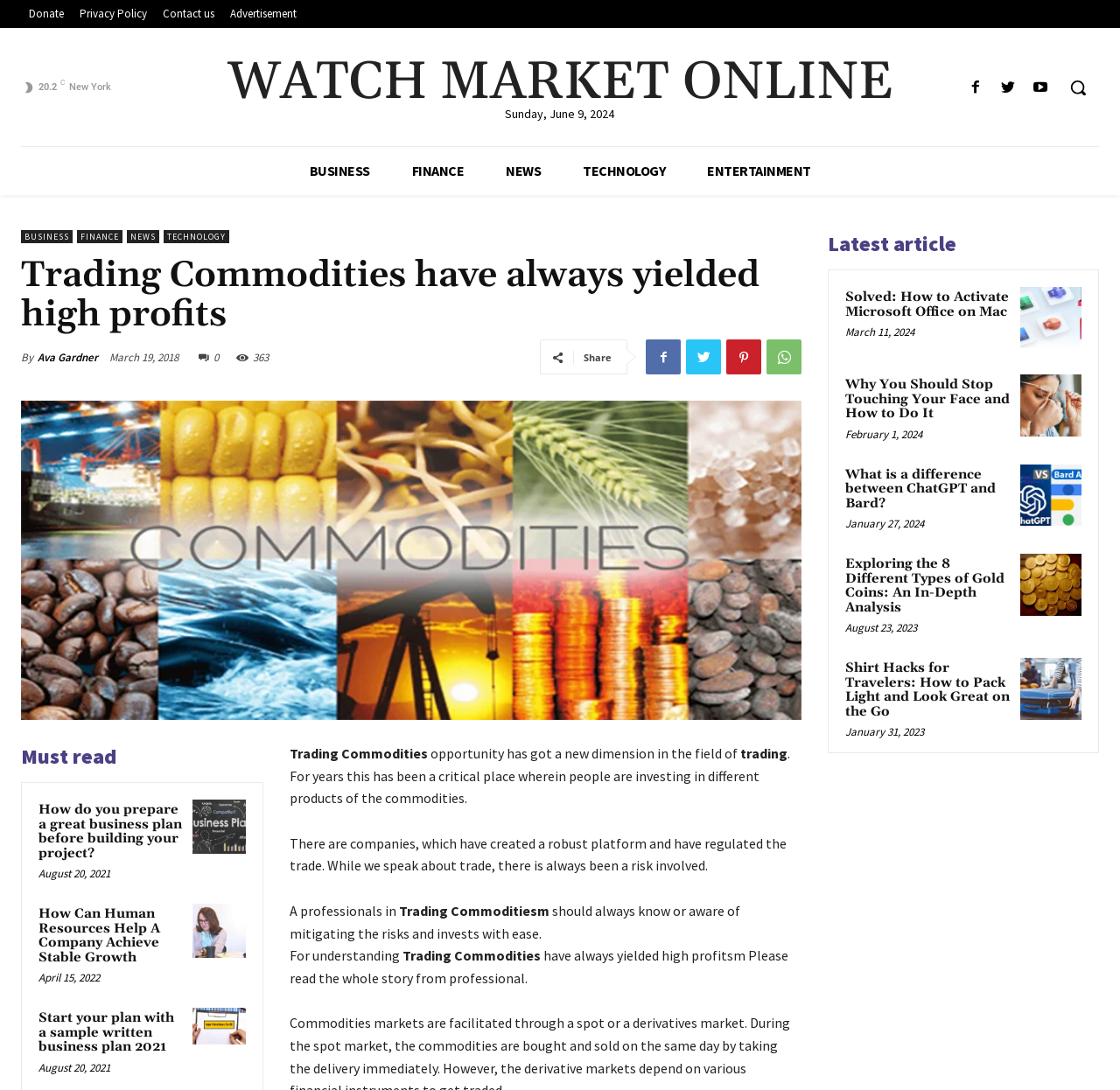Present a detailed account of what is displayed on the webpage.

The webpage is about trading commodities, with a focus on the opportunities and risks involved. At the top, there are four links: "Donate", "Privacy Policy", "Contact us", and "Advertisement". Below these links, there is a section with a heading "Trading Commodities have always yielded high profits" and a brief description of the topic.

To the right of this section, there is a button labeled "WATCH MARKET ONLINE" and a link with an icon. Below these elements, there are five links labeled "BUSINESS", "FINANCE", "NEWS", "TECHNOLOGY", and "ENTERTAINMENT", which are likely categories for news articles or topics.

On the left side of the page, there is a section with a heading "Must read" and three articles with titles, descriptions, and timestamps. The articles appear to be related to business planning and human resources.

Below this section, there is a large image with a caption "commodities" and a block of text that discusses the risks and opportunities involved in trading commodities. The text is divided into several paragraphs and includes a mention of companies that have created platforms for trading commodities.

On the right side of the page, there is a section with a heading "Latest article" and three articles with titles, descriptions, and timestamps. These articles appear to be unrelated to trading commodities and cover topics such as activating Microsoft Office on Mac and the differences between ChatGPT and Bard.

Throughout the page, there are several icons and images, including social media icons and a search button at the top right corner.